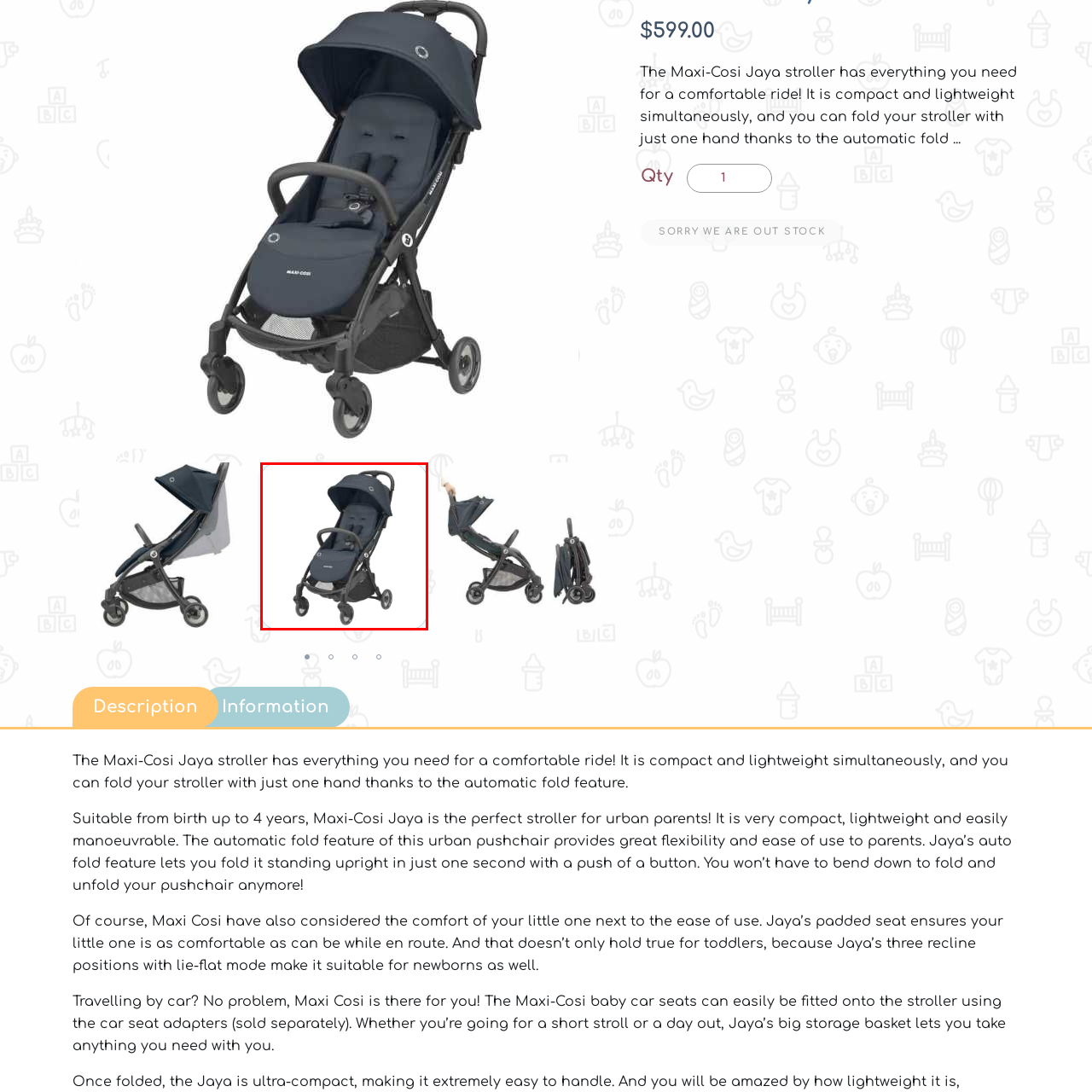Illustrate the image within the red boundary with a detailed caption.

The image showcases the Maxi-Cosi Jaya stroller, designed for urban parents seeking a compact and lightweight solution for their child's travel needs. This stroller features a sleek navy blue design, complete with an adjustable canopy for sun protection, a padded seat for comfort, and a user-friendly fold mechanism that allows for one-handed operation. The Jaya is suitable for children from birth up to 4 years, making it versatile for growing families. Additionally, its big storage basket offers ample space for essentials, and it can accommodate Maxi-Cosi baby car seats with adapters, ensuring convenience for parents on the go.